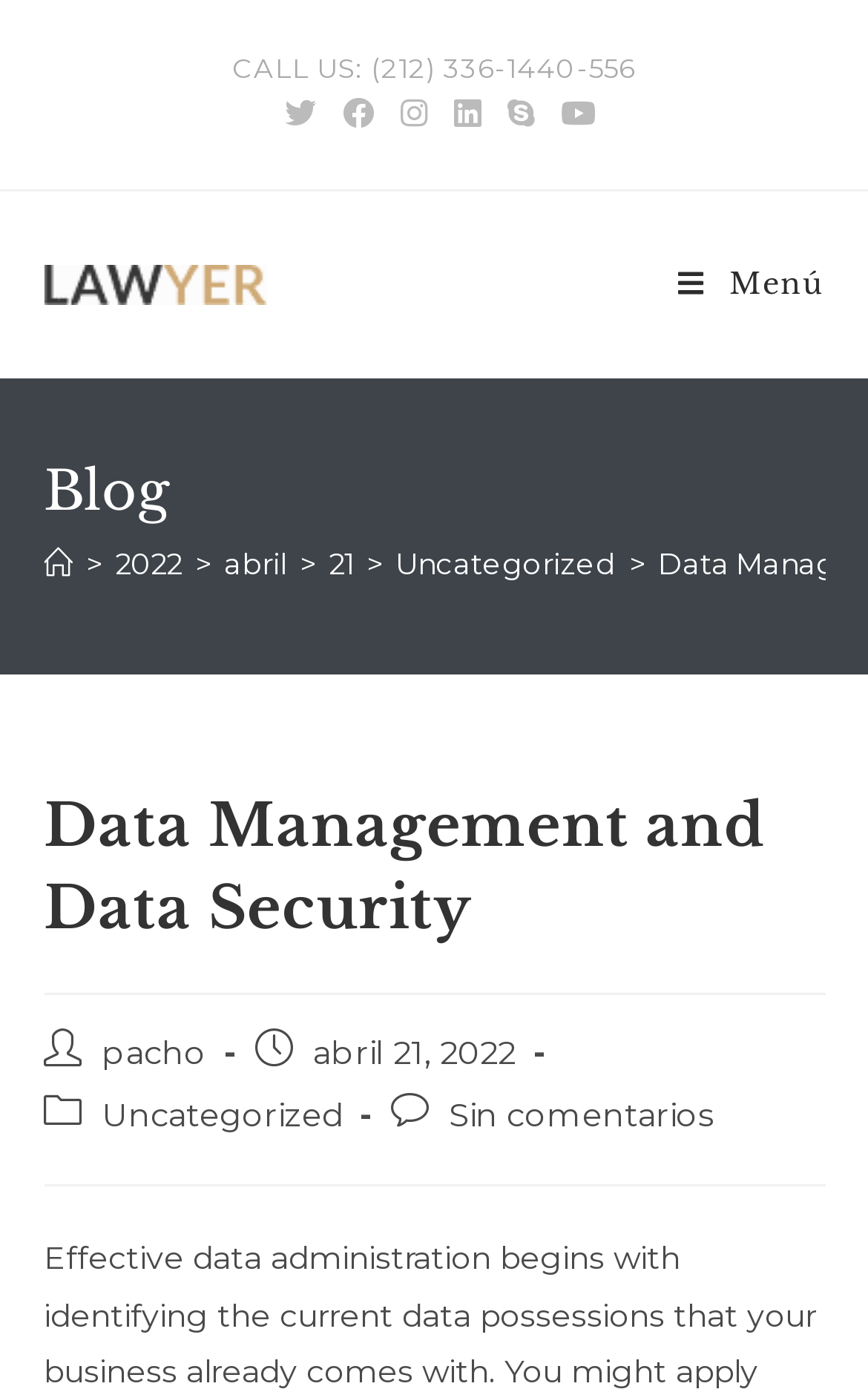Highlight the bounding box coordinates of the element you need to click to perform the following instruction: "View the post of pacho."

[0.117, 0.742, 0.237, 0.771]